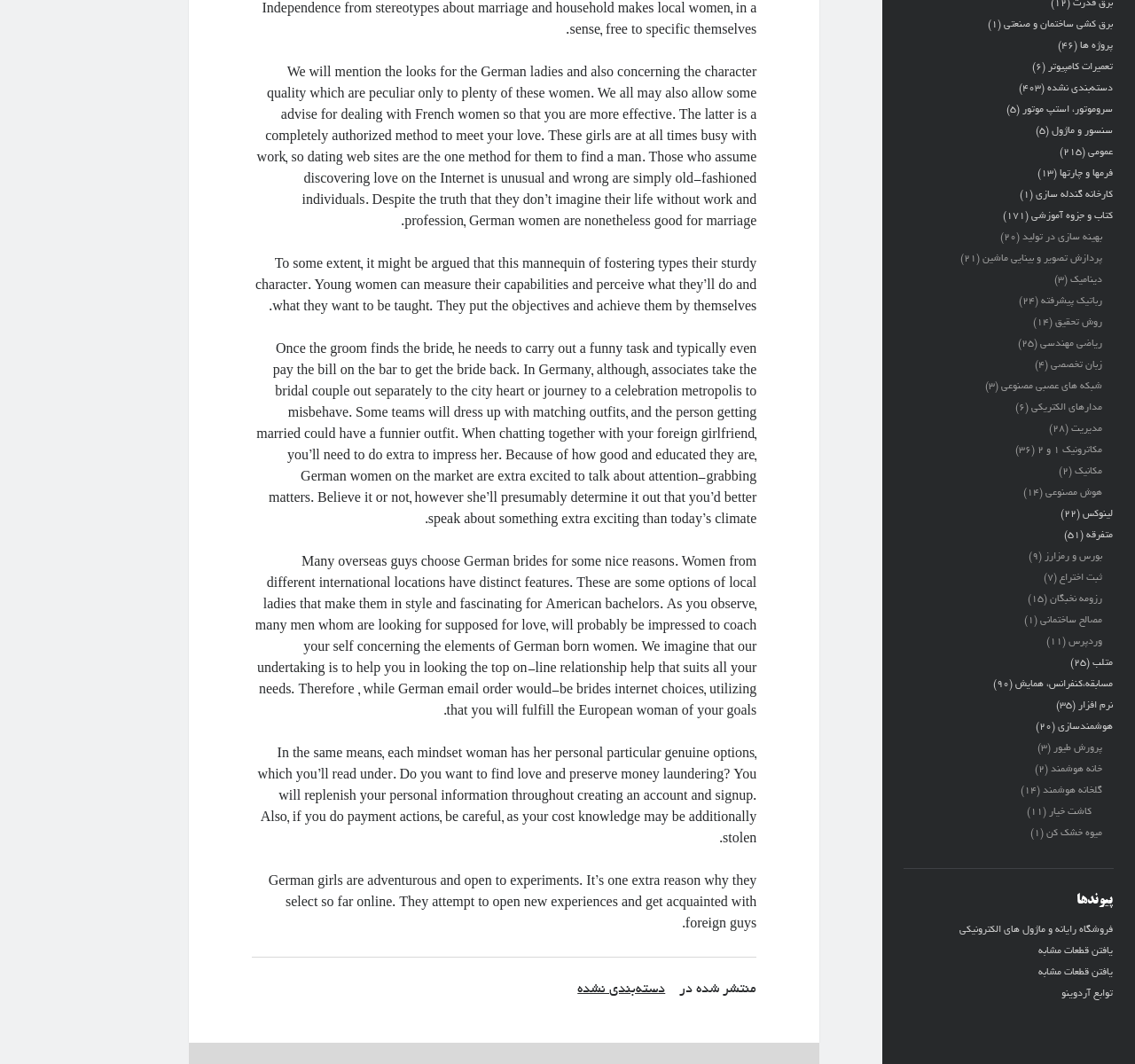Determine the bounding box for the described HTML element: "مدیریت". Ensure the coordinates are four float numbers between 0 and 1 in the format [left, top, right, bottom].

[0.944, 0.398, 0.971, 0.408]